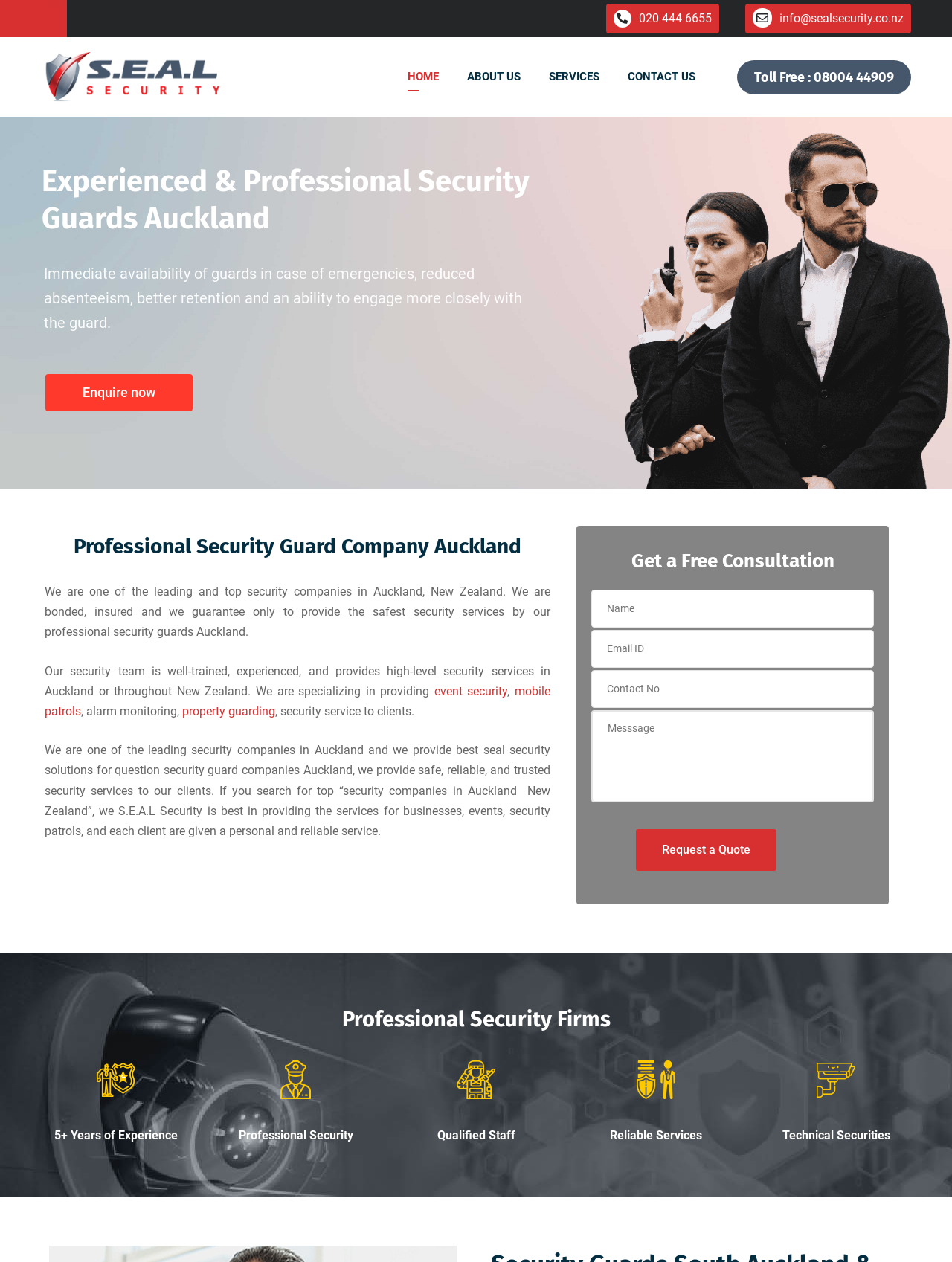Extract the bounding box coordinates for the UI element described as: "ART".

None